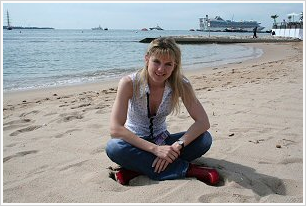What type of pants is the woman wearing?
Analyze the image and deliver a detailed answer to the question.

The caption describes the woman's outfit, mentioning that she is wearing 'denim shorts', which provides the answer to the question.